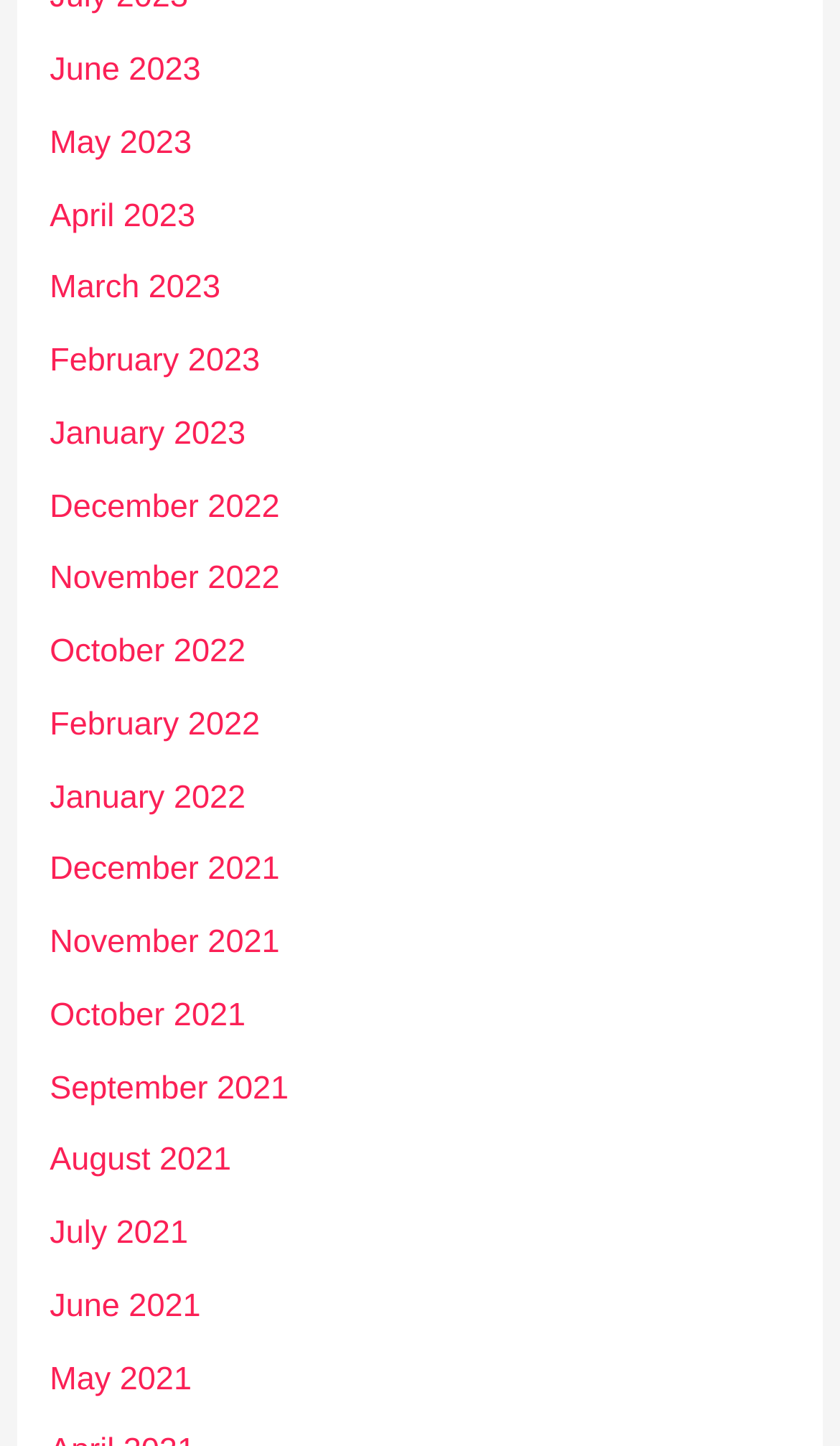Pinpoint the bounding box coordinates of the element that must be clicked to accomplish the following instruction: "Click on 'logged in'". The coordinates should be in the format of four float numbers between 0 and 1, i.e., [left, top, right, bottom].

None